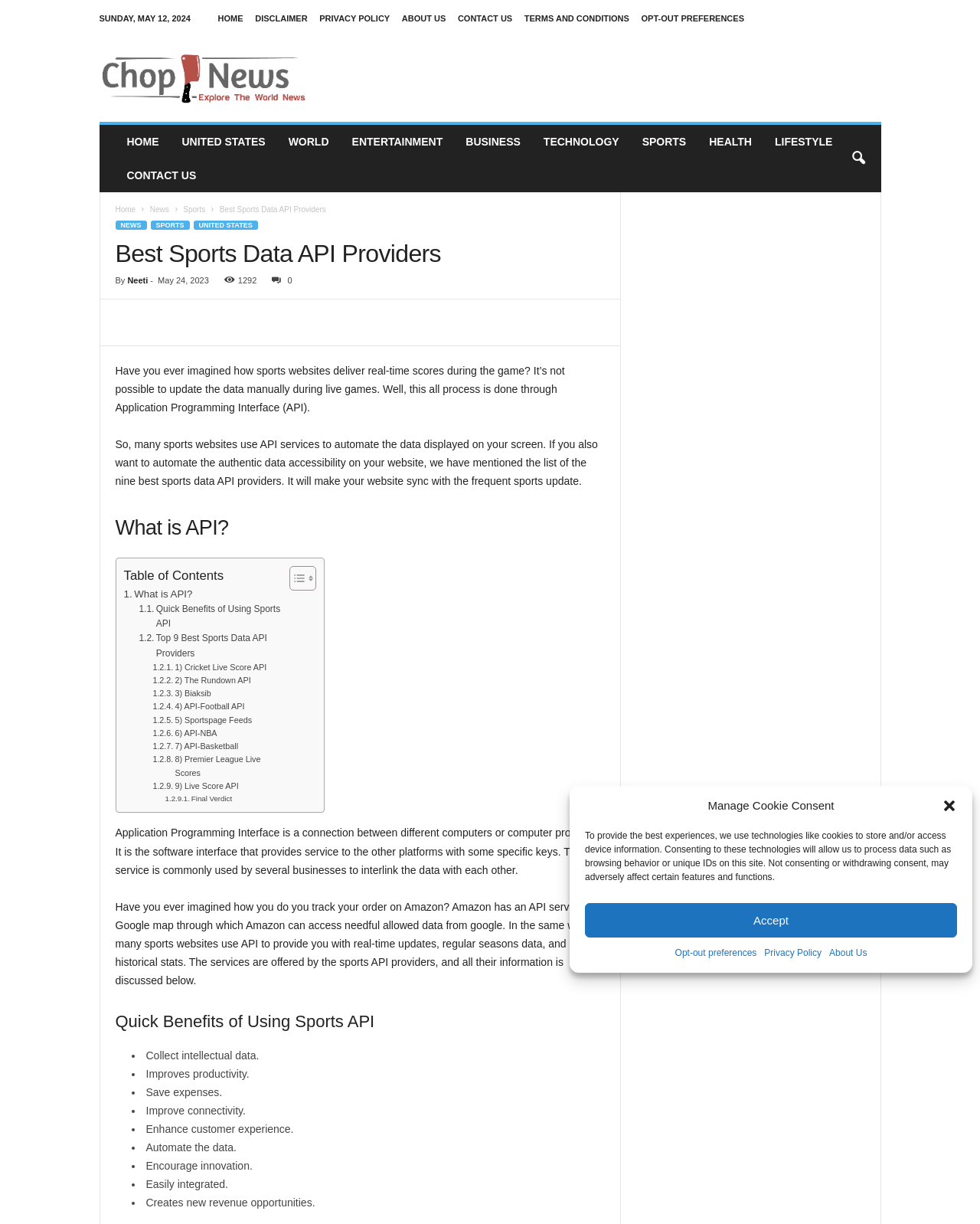Answer the following query concisely with a single word or phrase:
What is API?

Application Programming Interface